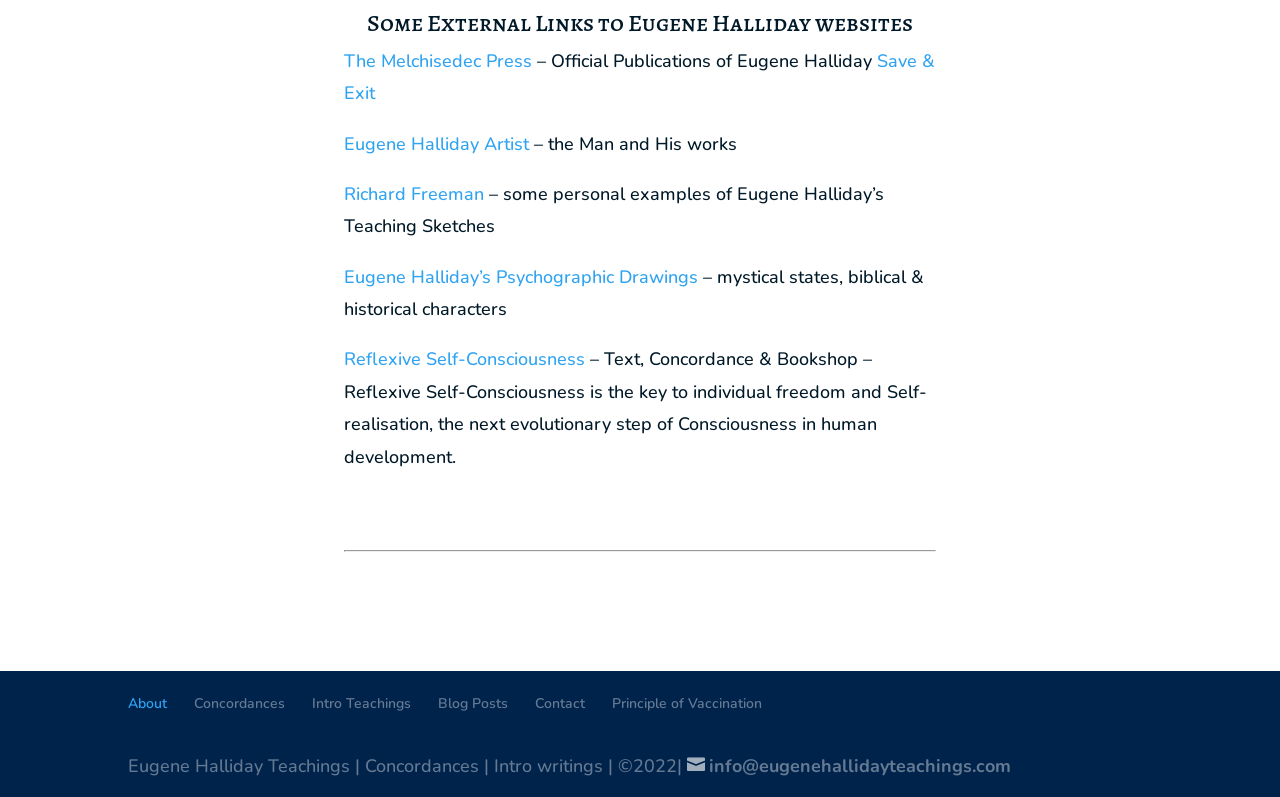Specify the bounding box coordinates of the area that needs to be clicked to achieve the following instruction: "Learn about Eugene Halliday Artist".

[0.269, 0.165, 0.413, 0.195]